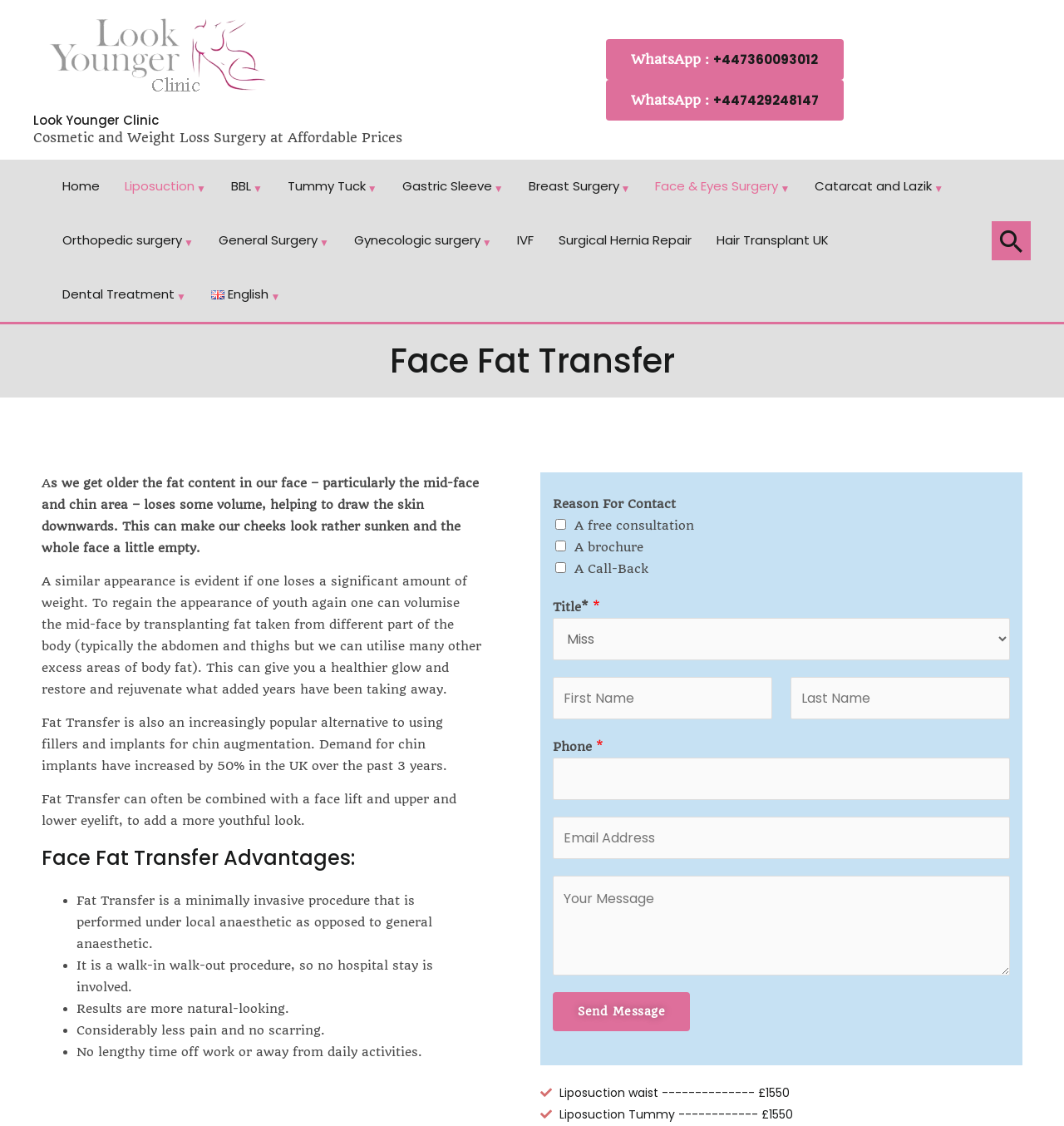Based on the element description: "Feature Request Portal", identify the UI element and provide its bounding box coordinates. Use four float numbers between 0 and 1, [left, top, right, bottom].

None